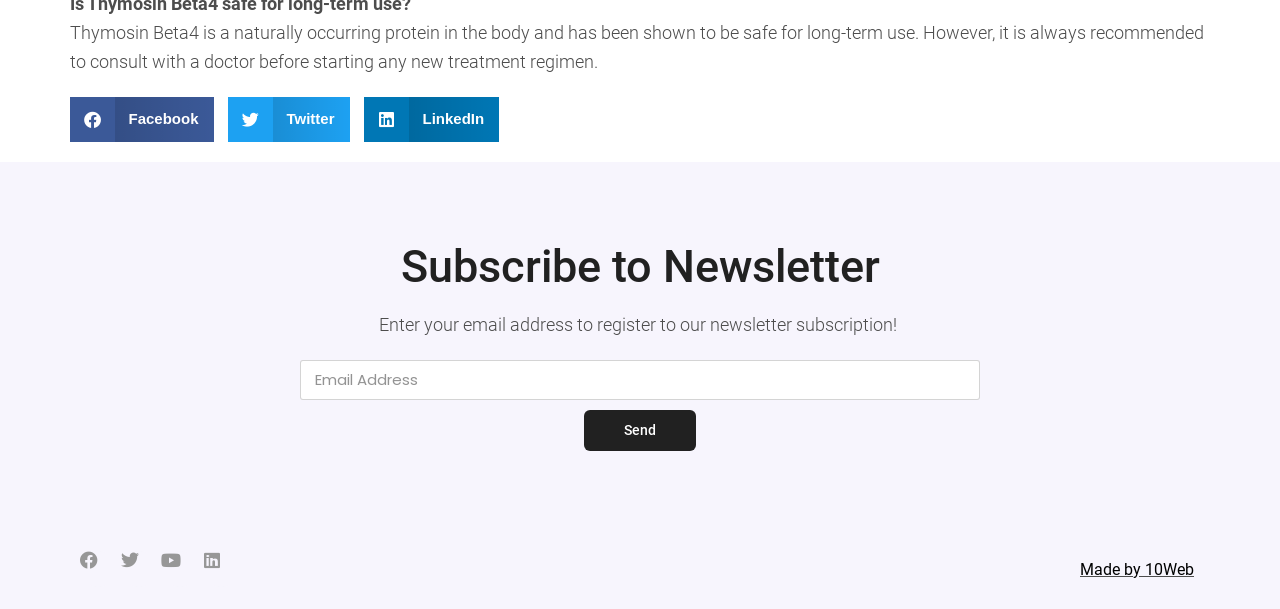Please reply to the following question with a single word or a short phrase:
Who developed the website?

10Web